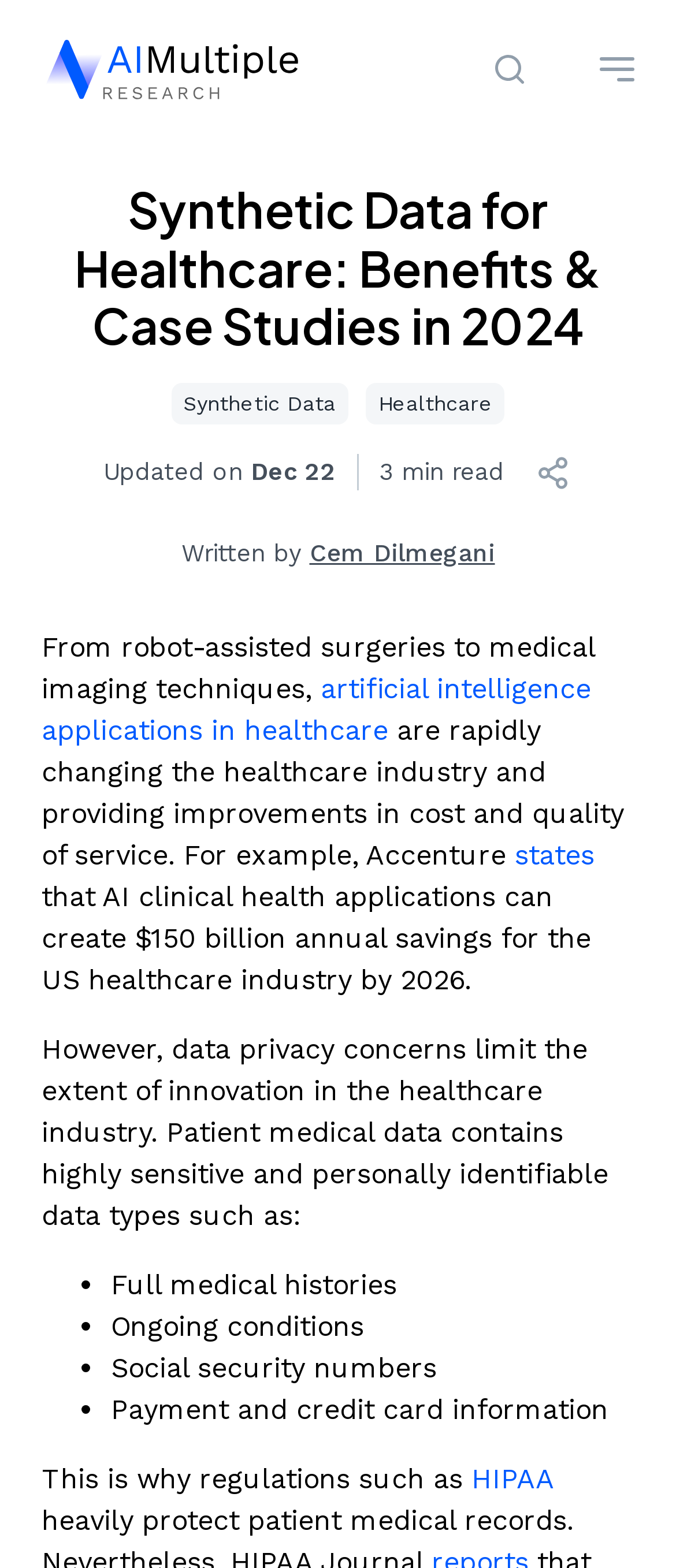Identify the bounding box coordinates for the element you need to click to achieve the following task: "Share the article on Twitter". Provide the bounding box coordinates as four float numbers between 0 and 1, in the form [left, top, right, bottom].

[0.314, 0.423, 0.817, 0.463]